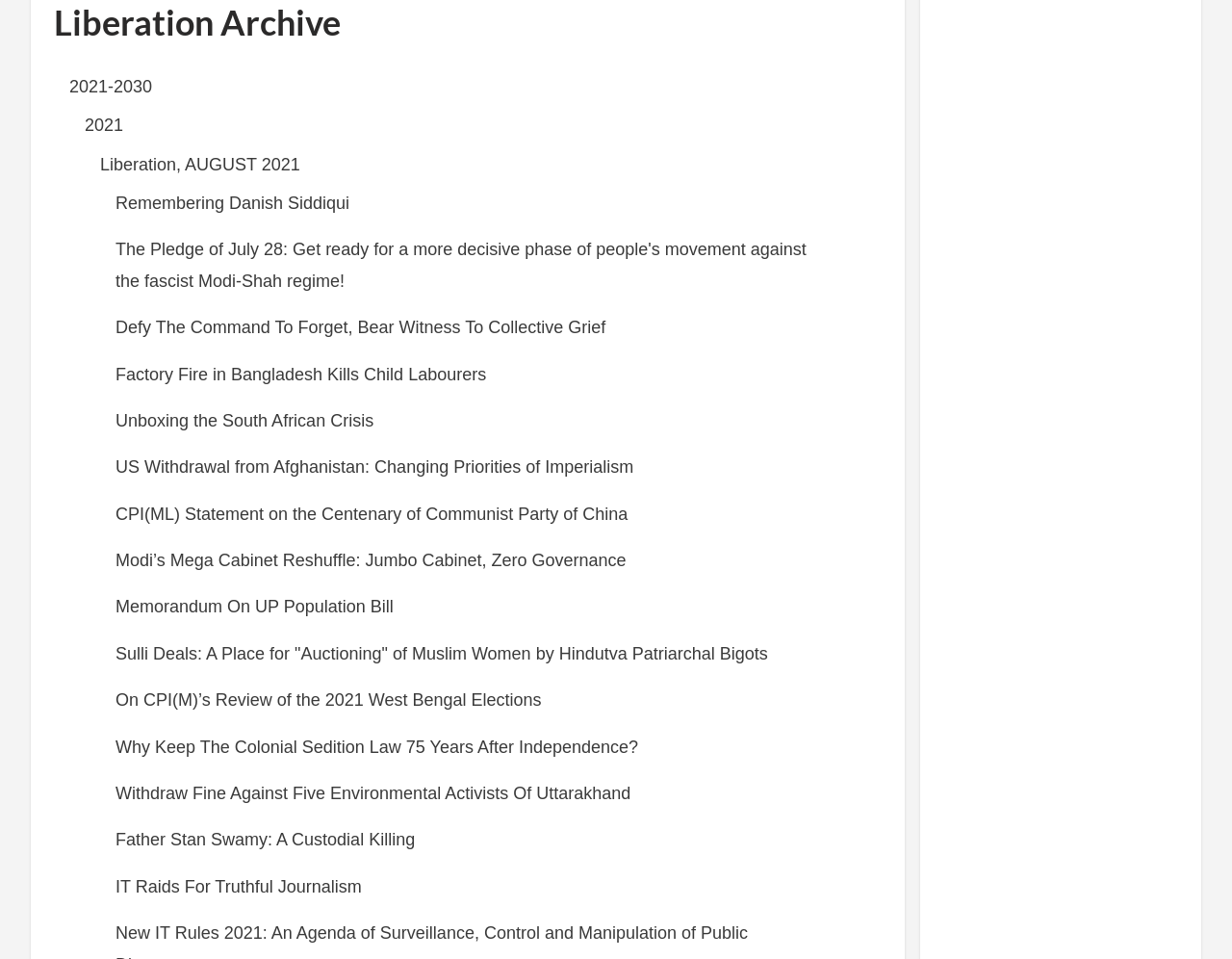What is the topic of the first link?
Could you answer the question with a detailed and thorough explanation?

The first link on the webpage has the text '2021-2030', which suggests that it is related to events or news from that time period.